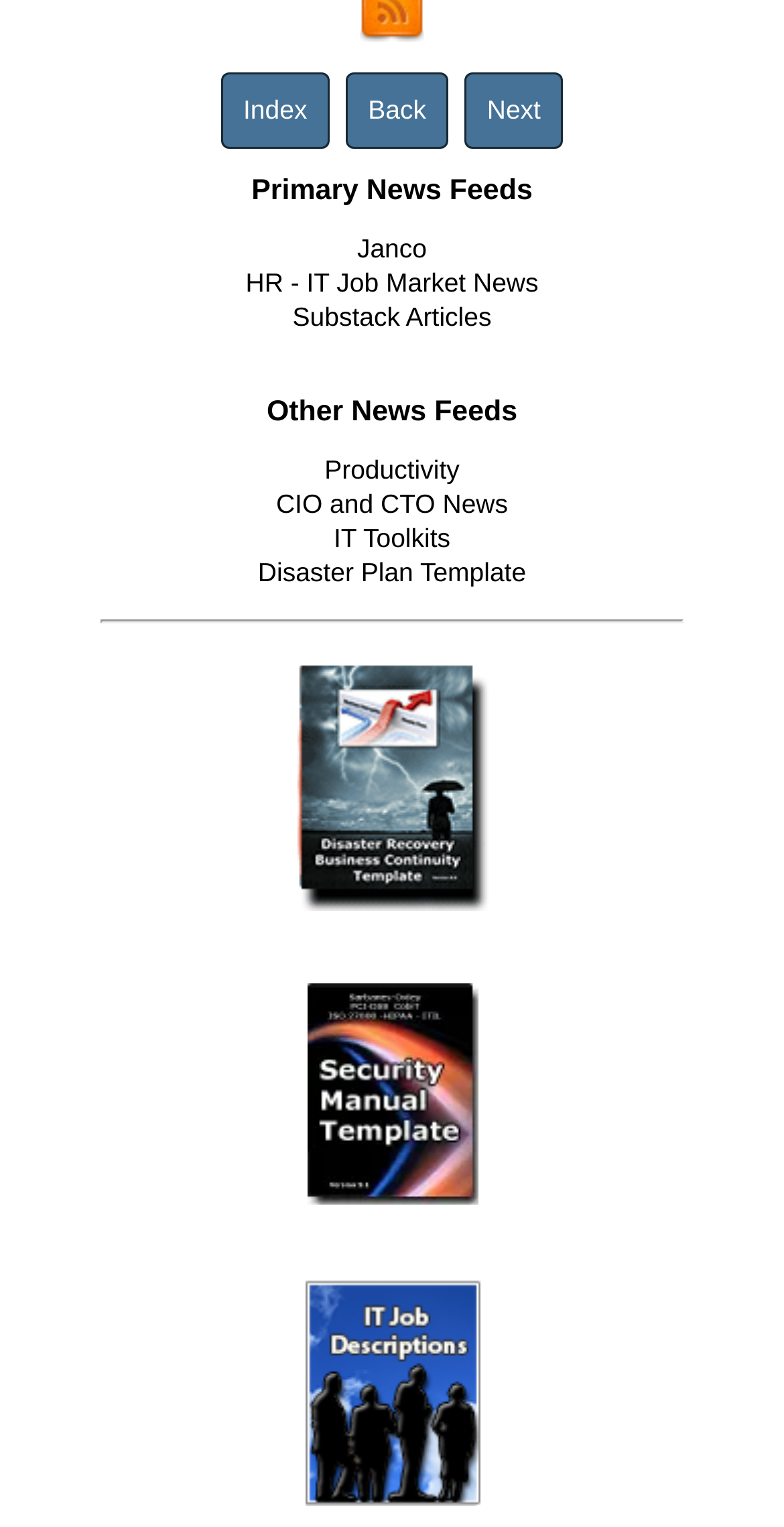Using the provided description: "Disaster Plan Template", find the bounding box coordinates of the corresponding UI element. The output should be four float numbers between 0 and 1, in the format [left, top, right, bottom].

[0.329, 0.365, 0.671, 0.384]